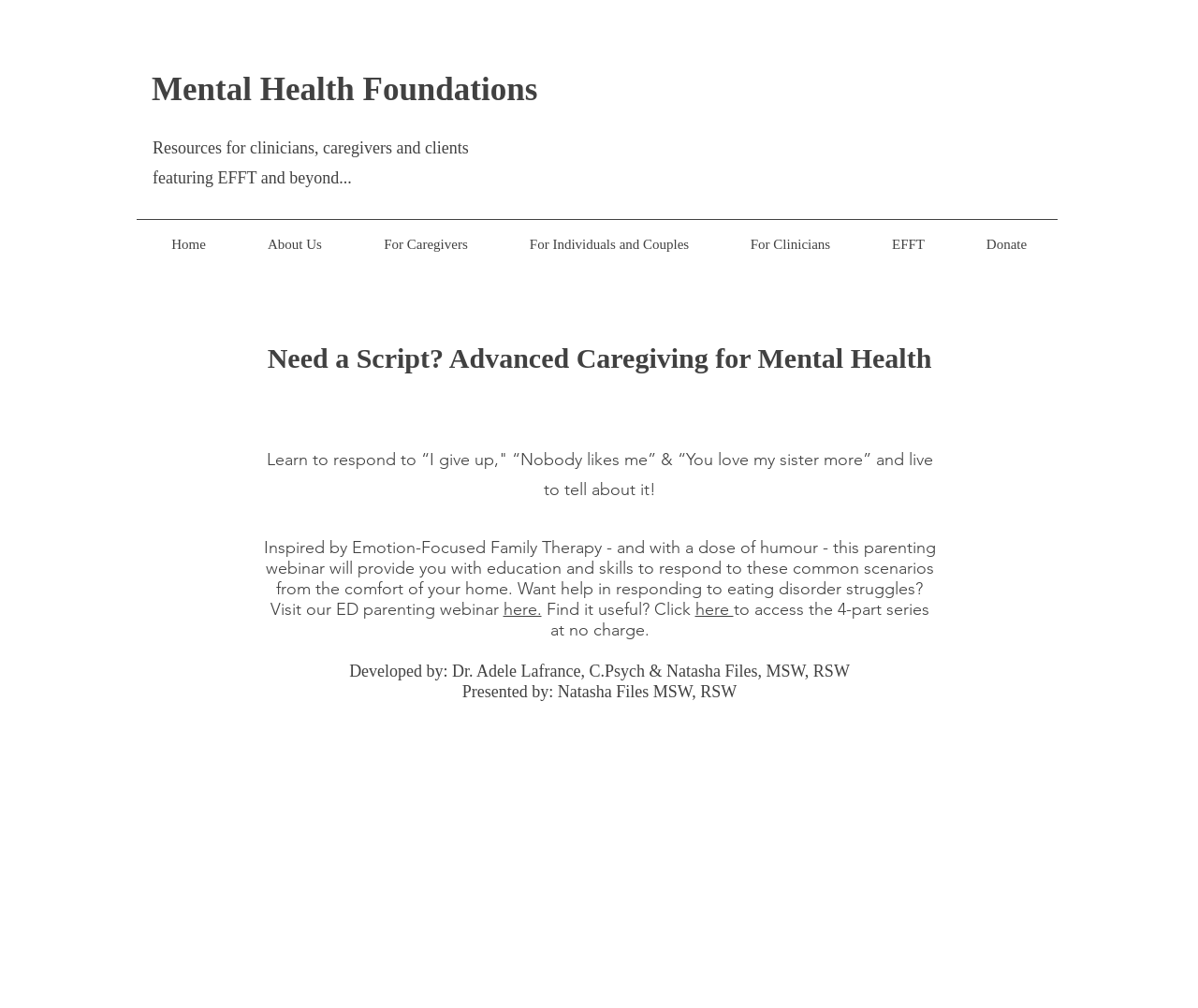Show the bounding box coordinates of the region that should be clicked to follow the instruction: "Click on the 'here' link."

[0.58, 0.594, 0.612, 0.615]